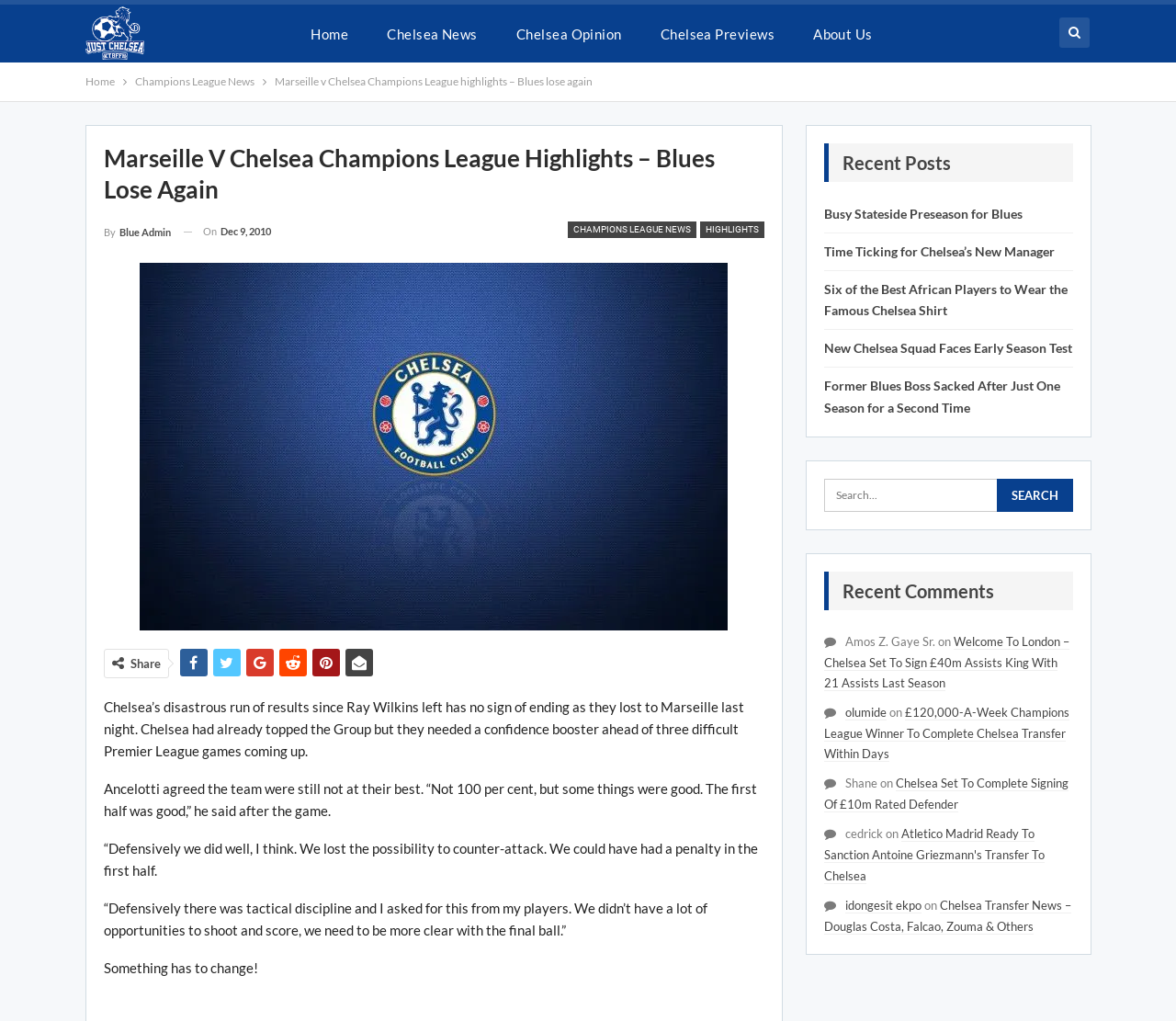What is the function of the button with the text 'SEARCH'?
Look at the screenshot and provide an in-depth answer.

I determined this answer by examining the structure and content of the webpage, particularly the search box and button with the text 'SEARCH', which suggests that its function is to search the website.